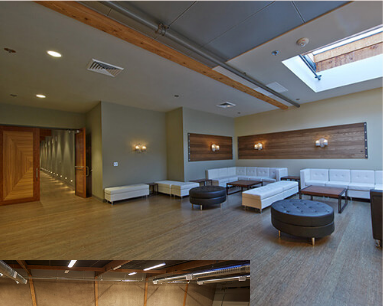What is the source of natural light in the room?
Answer with a single word or short phrase according to what you see in the image.

Large skylight